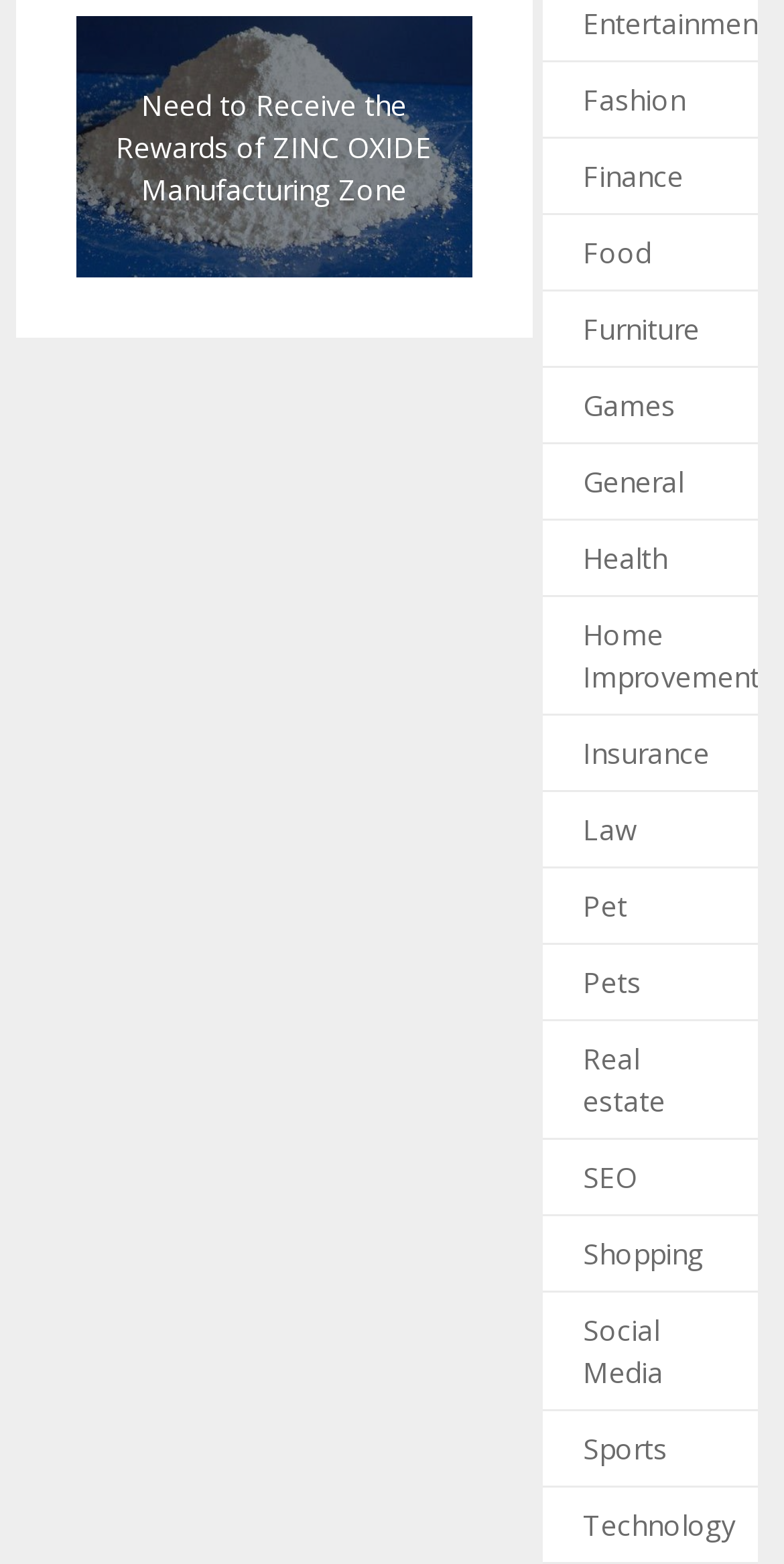Locate the bounding box coordinates of the element's region that should be clicked to carry out the following instruction: "Learn about Home Improvement". The coordinates need to be four float numbers between 0 and 1, i.e., [left, top, right, bottom].

[0.743, 0.393, 0.969, 0.444]